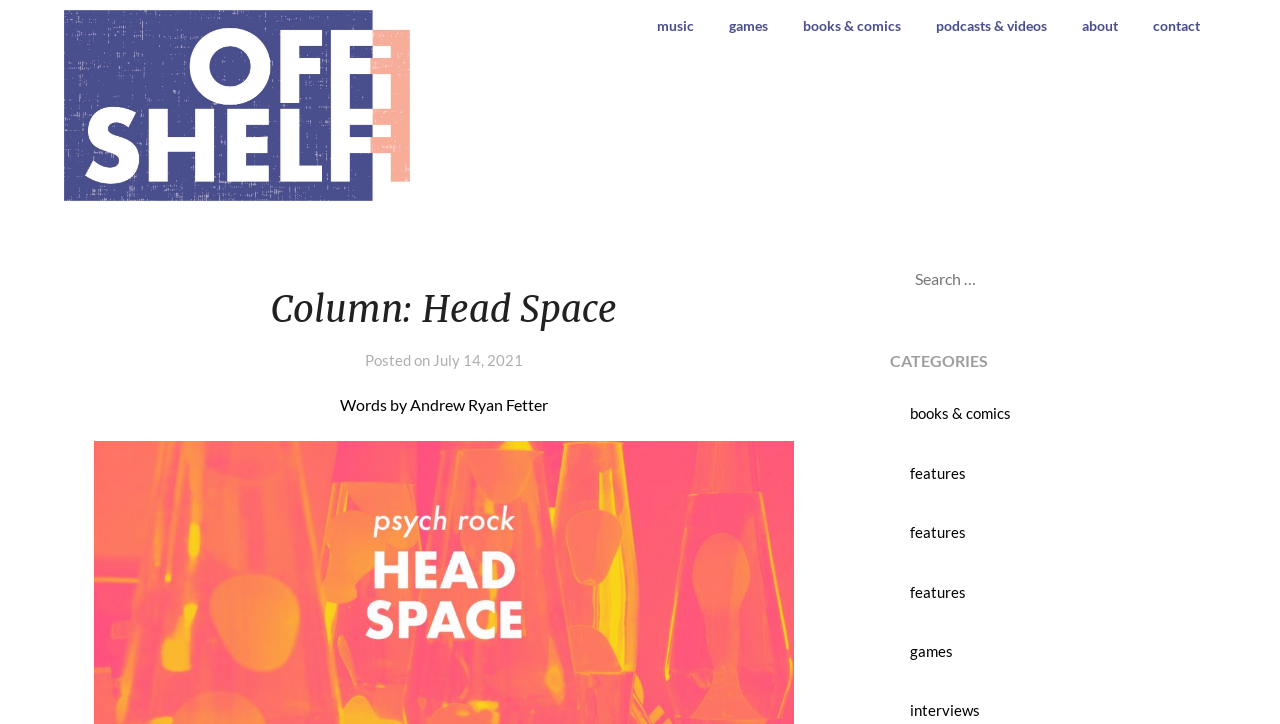Generate the main heading text from the webpage.

Column: Head Space